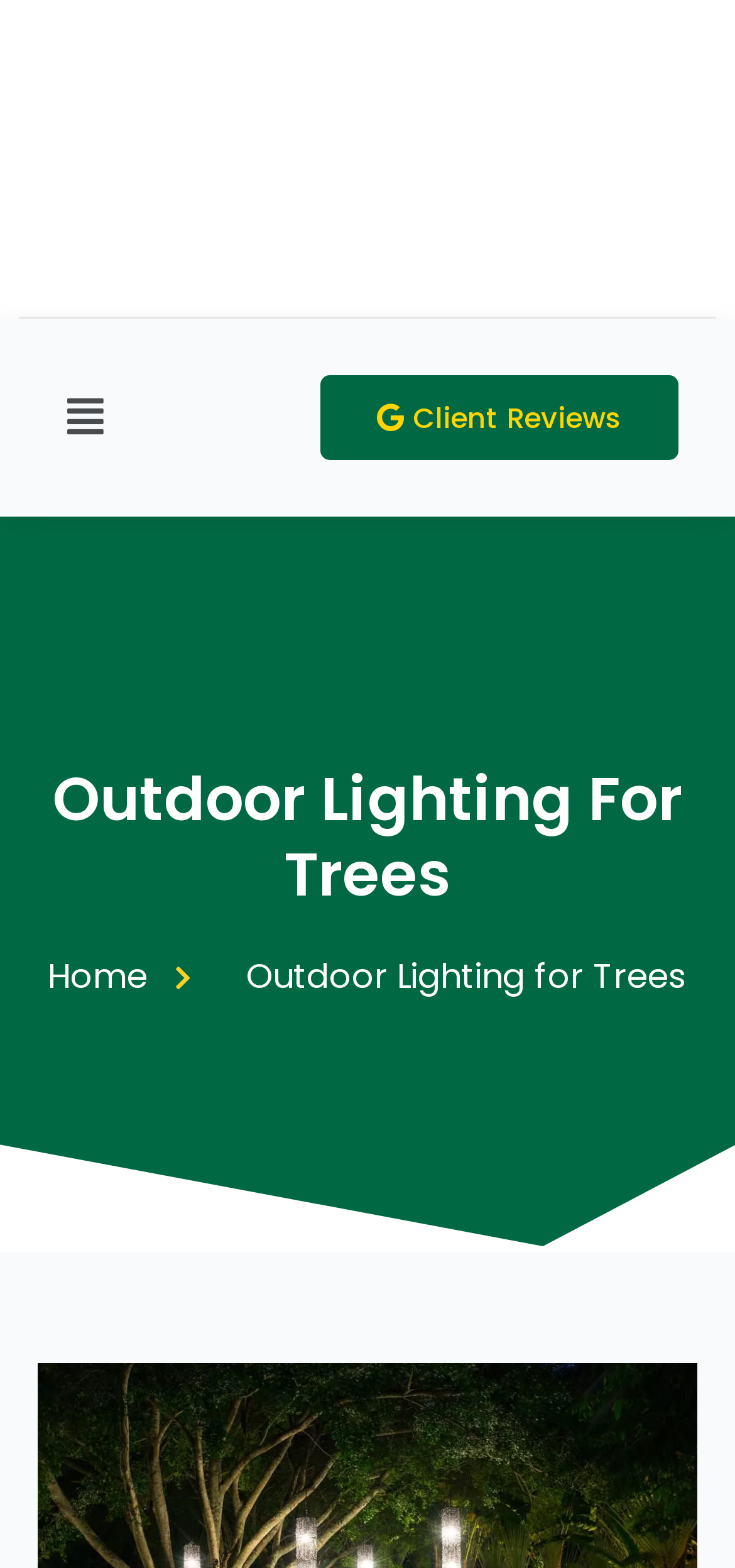What is the name of the company?
Please look at the screenshot and answer using one word or phrase.

Rudy's Tree Service